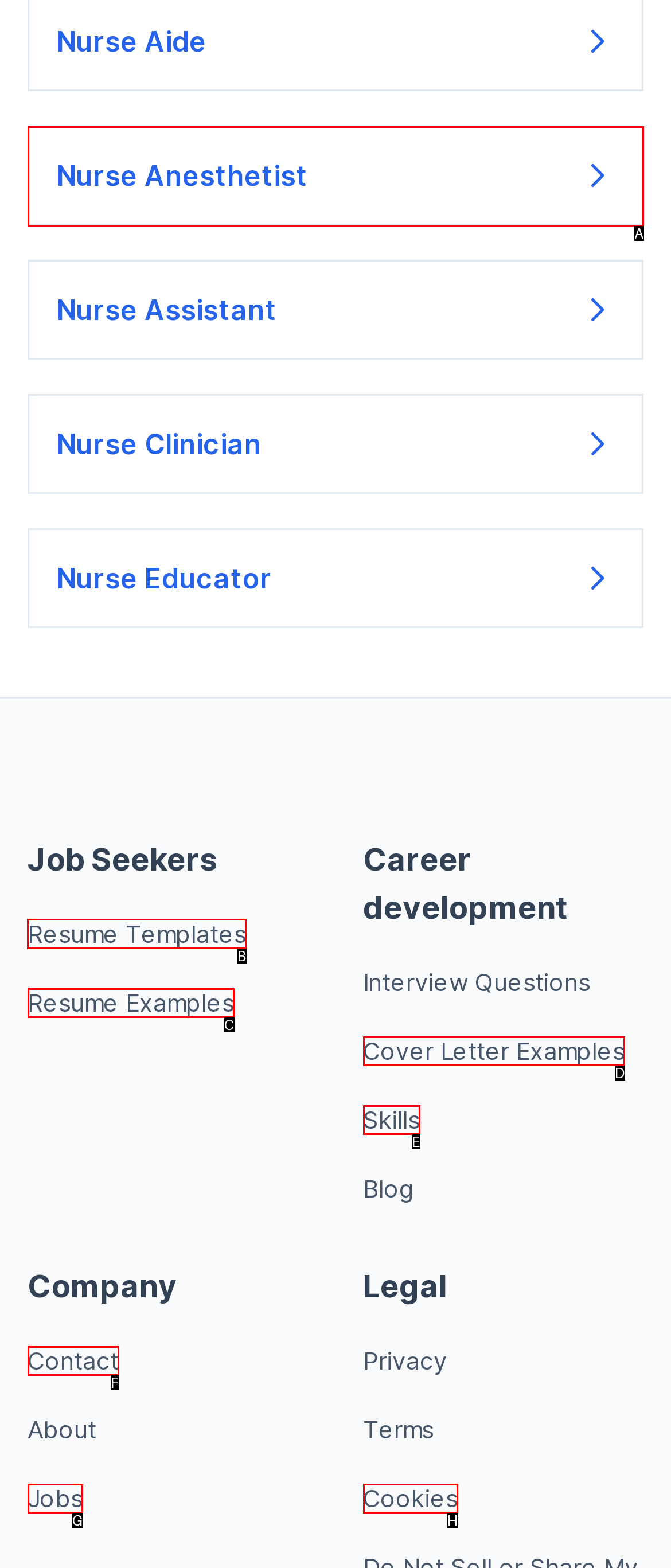Identify the HTML element to select in order to accomplish the following task: Explore Resume Templates
Reply with the letter of the chosen option from the given choices directly.

B